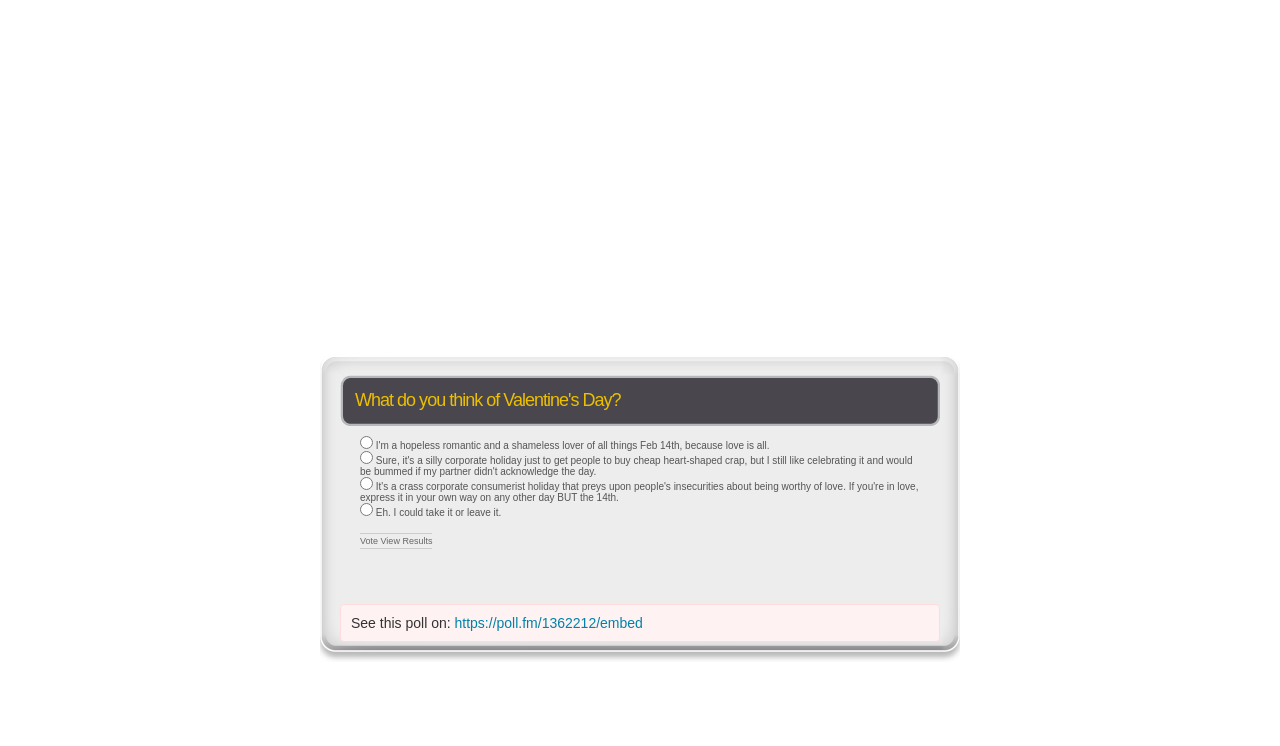Answer the question below using just one word or a short phrase: 
What is the alternative to voting?

View Results